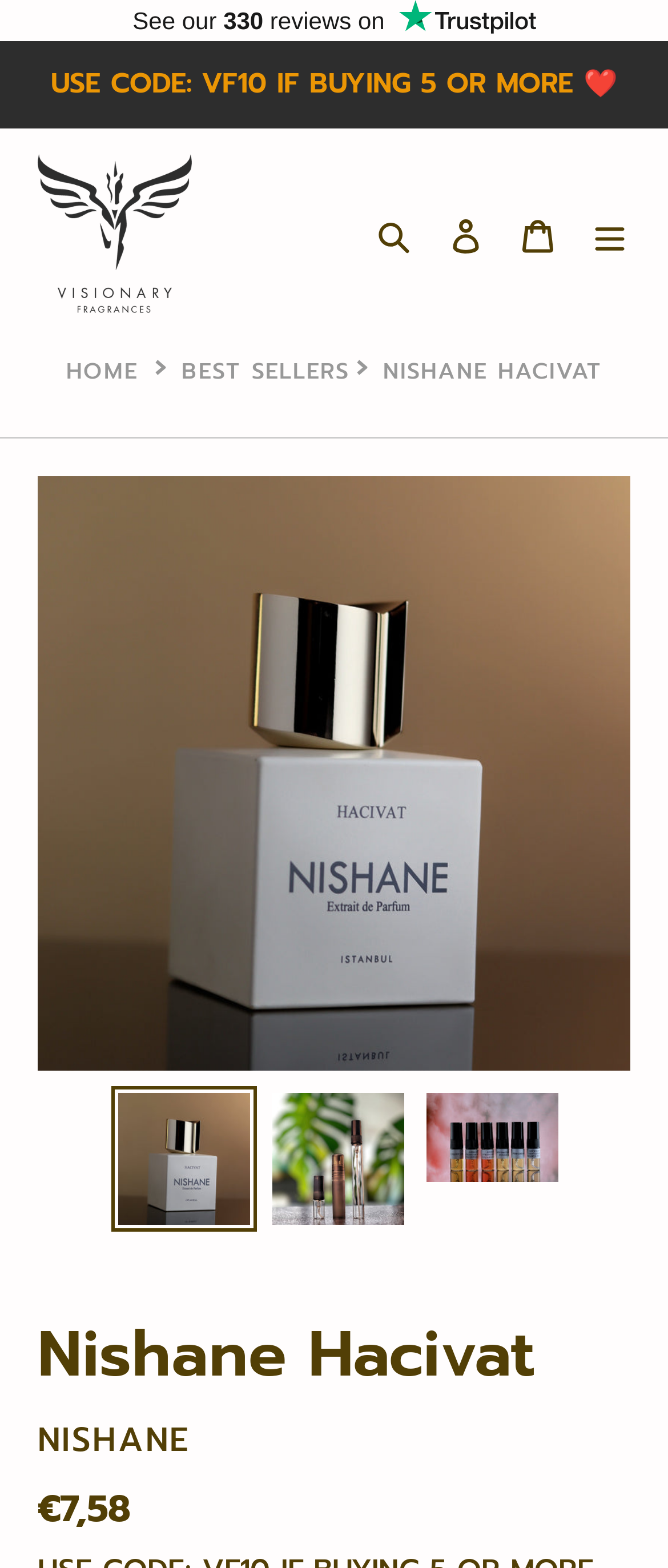Show me the bounding box coordinates of the clickable region to achieve the task as per the instruction: "Go to the homepage".

[0.099, 0.215, 0.206, 0.258]